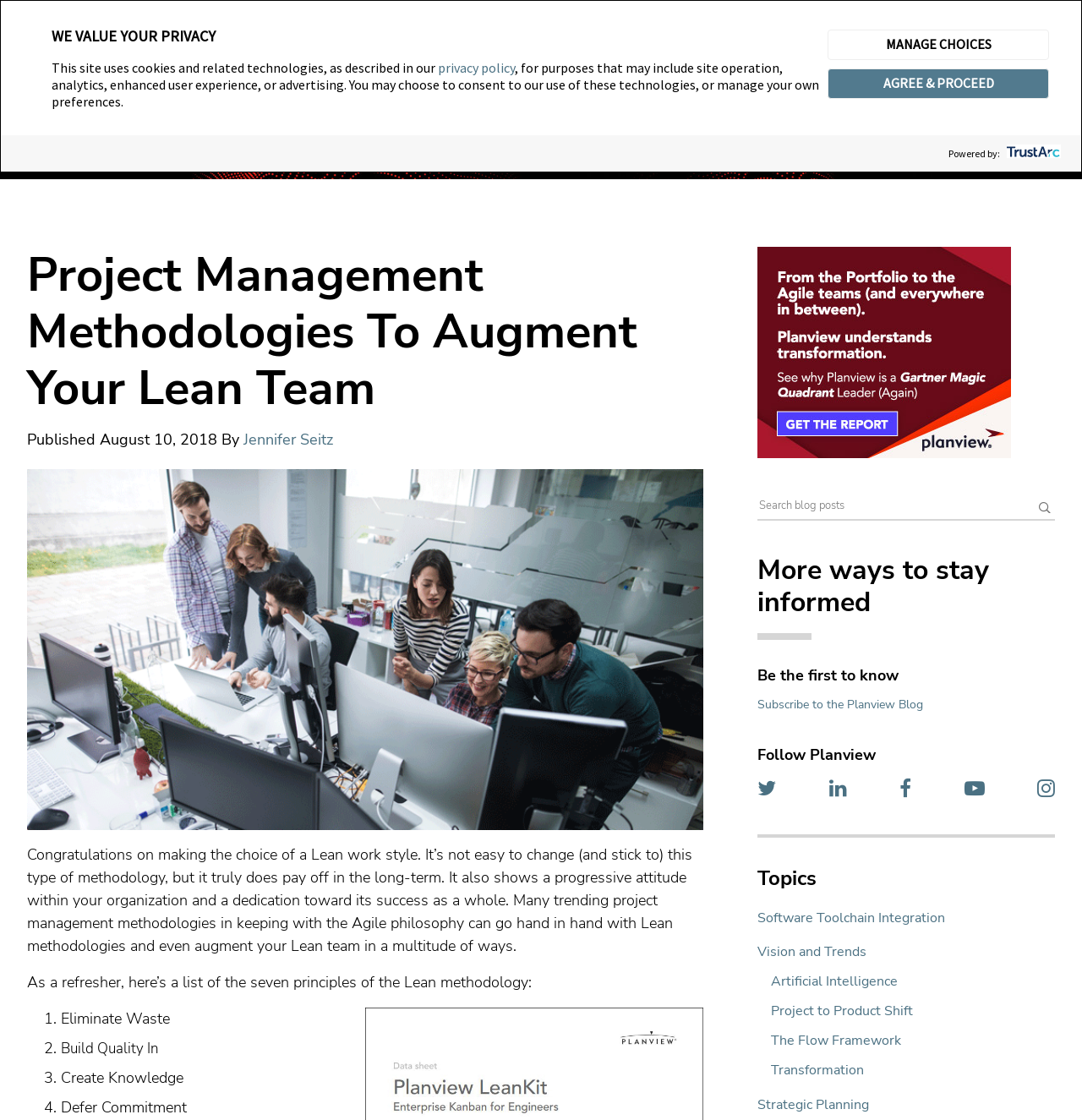Who is the author of the article?
Look at the screenshot and give a one-word or phrase answer.

Jennifer Seitz